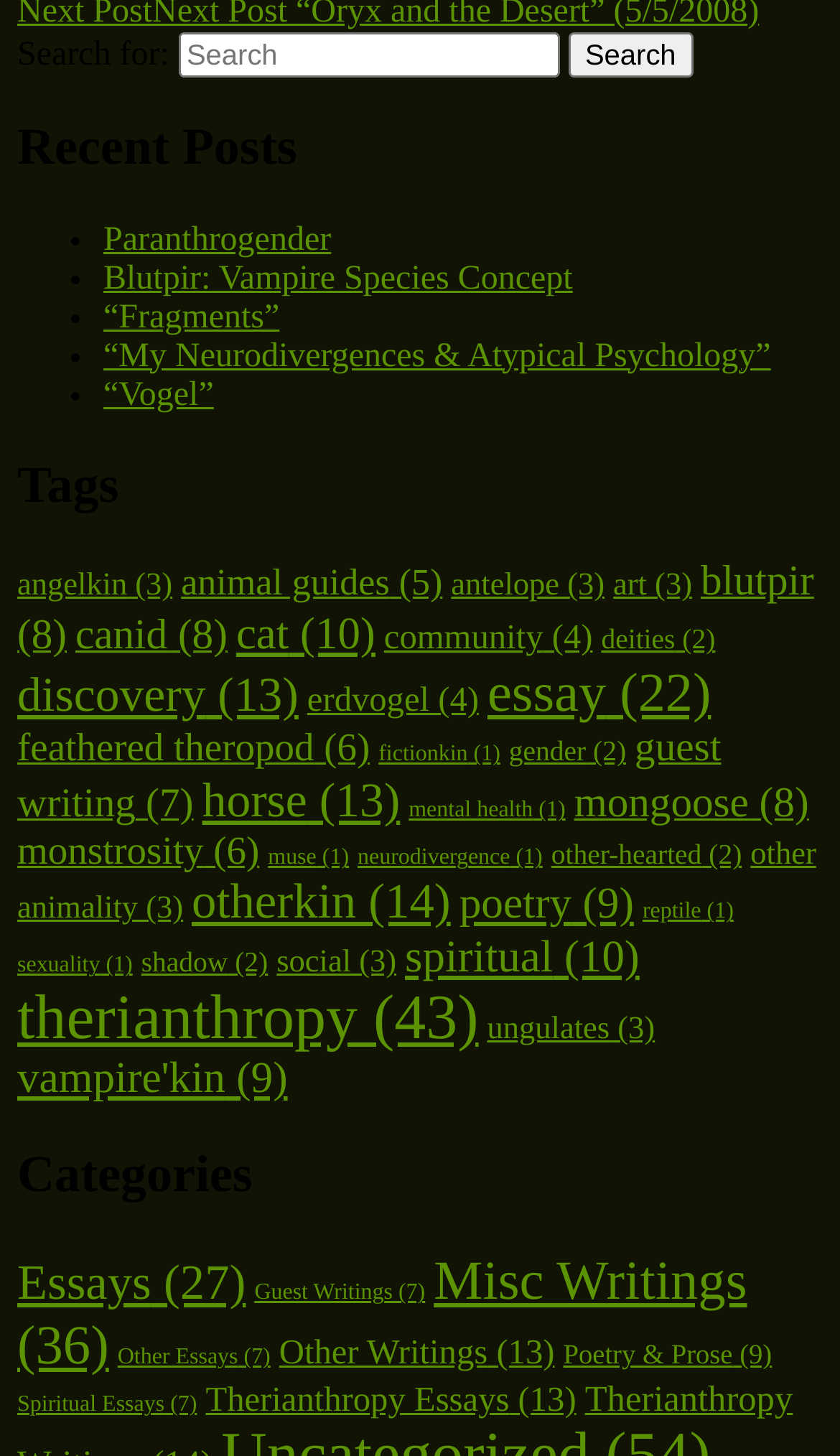Specify the bounding box coordinates of the area to click in order to execute this command: 'Read about Paranthrogender'. The coordinates should consist of four float numbers ranging from 0 to 1, and should be formatted as [left, top, right, bottom].

[0.123, 0.152, 0.394, 0.177]